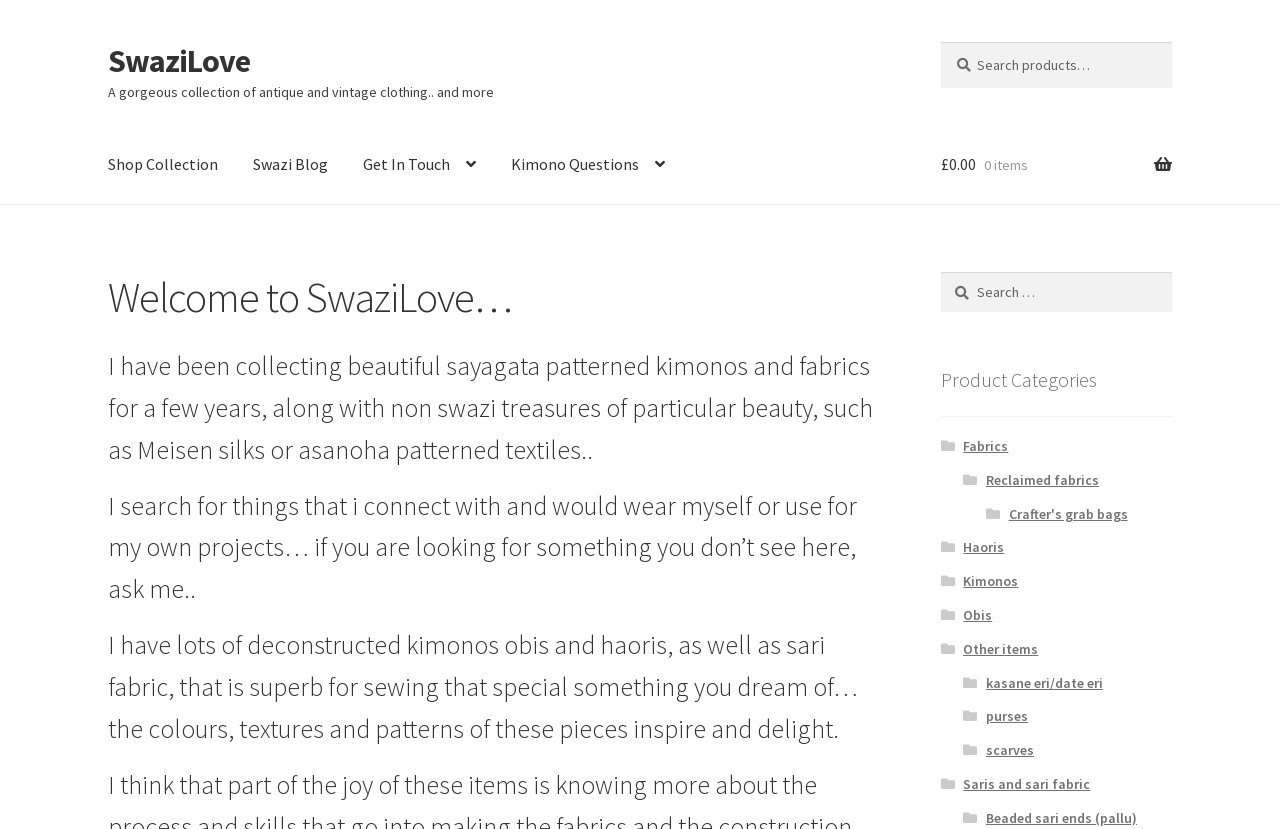Produce a meticulous description of the webpage.

This webpage is an online store called SwaziLove, which specializes in selling antique and vintage clothing, fabrics, and accessories. At the top of the page, there are two "Skip to" links, followed by the website's logo and a brief description of the store. 

Below the logo, there is a search bar with a "Search" button, allowing users to search for specific products. To the right of the search bar, there is a navigation menu with links to various sections of the website, including the shop, blog, and contact information.

The main content of the page is divided into two sections. On the left, there is a welcome message from the website owner, who describes their passion for collecting and selling unique and beautiful kimonos, fabrics, and other items. The owner also mentions that they search for items that they connect with and would wear themselves, and invites customers to ask if they don't see something they're looking for.

On the right side of the page, there is a list of product categories, including fabrics, haoris, kimonos, obis, and other items. Each category has a link to a corresponding page, and some categories have sub-links to more specific types of products. There is also a second search bar at the bottom of the page, allowing users to search for products again.

Throughout the page, there are several links to specific products or sections of the website, including a link to the cart and checkout pages. The overall layout of the page is organized and easy to navigate, with clear headings and concise text.